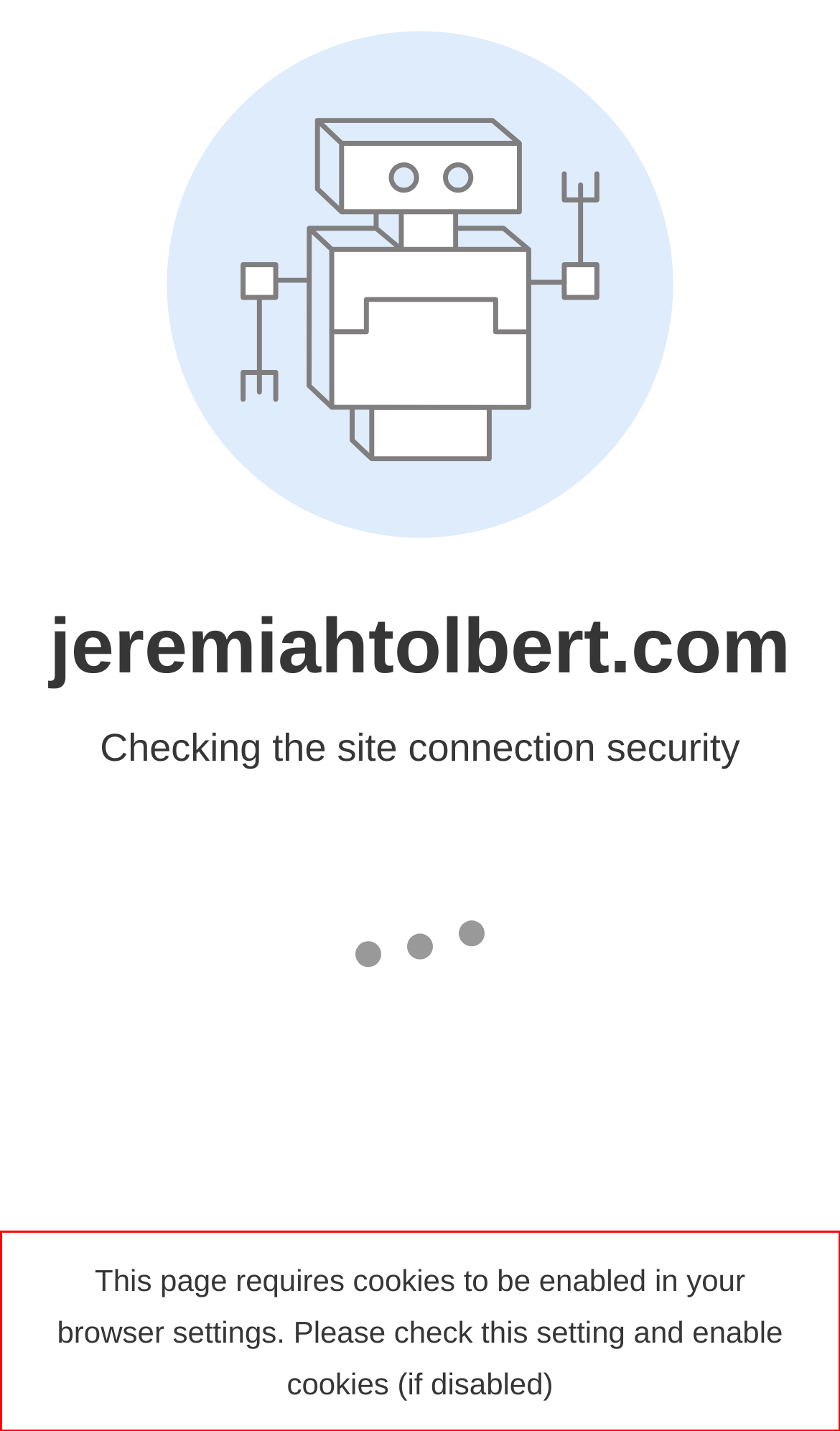Inspect the webpage screenshot that has a red bounding box and use OCR technology to read and display the text inside the red bounding box.

This page requires cookies to be enabled in your browser settings. Please check this setting and enable cookies (if disabled)